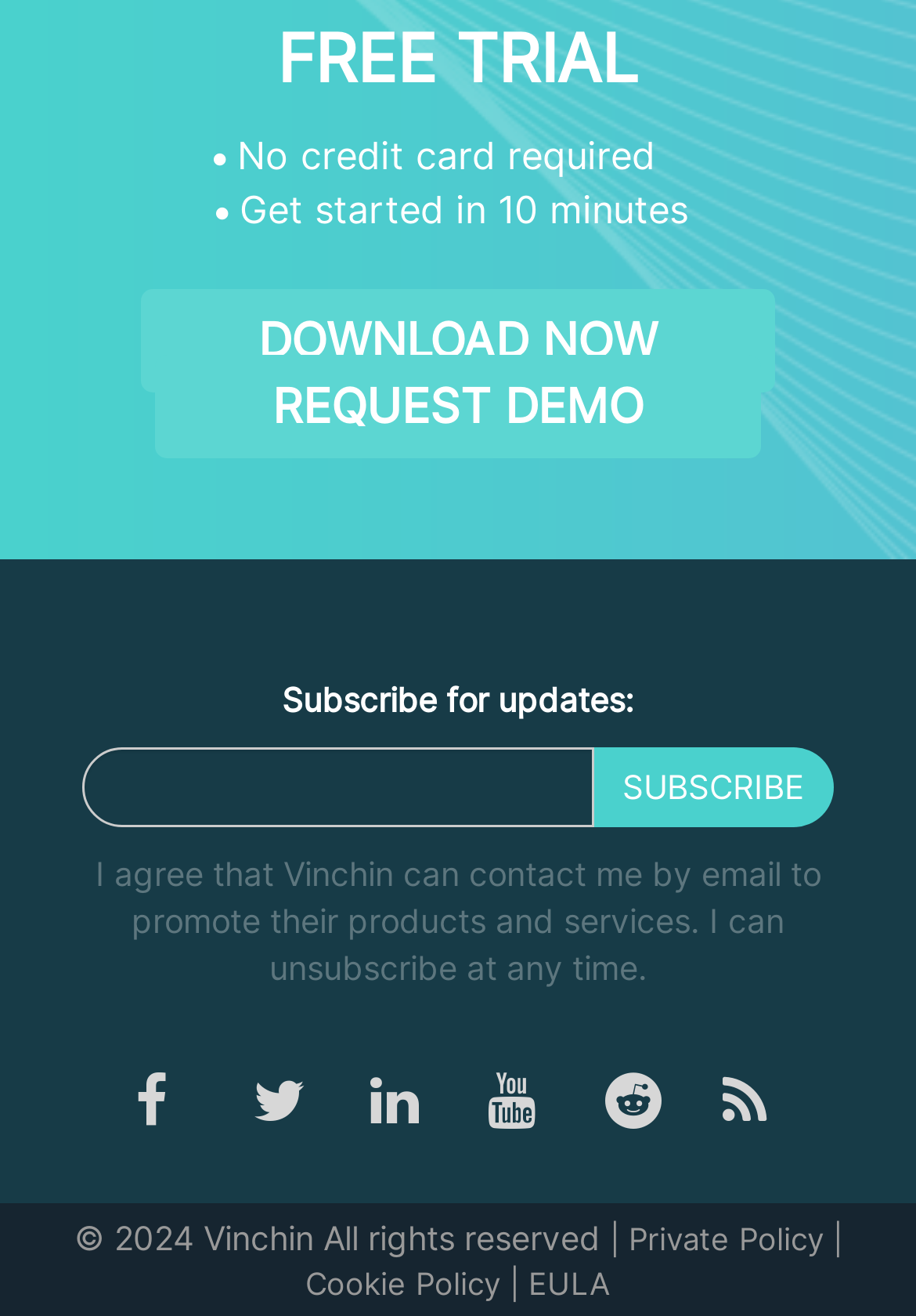How many social media links are available?
Please provide a comprehensive and detailed answer to the question.

There are six social media links available, represented by icons, located at the bottom of the webpage.